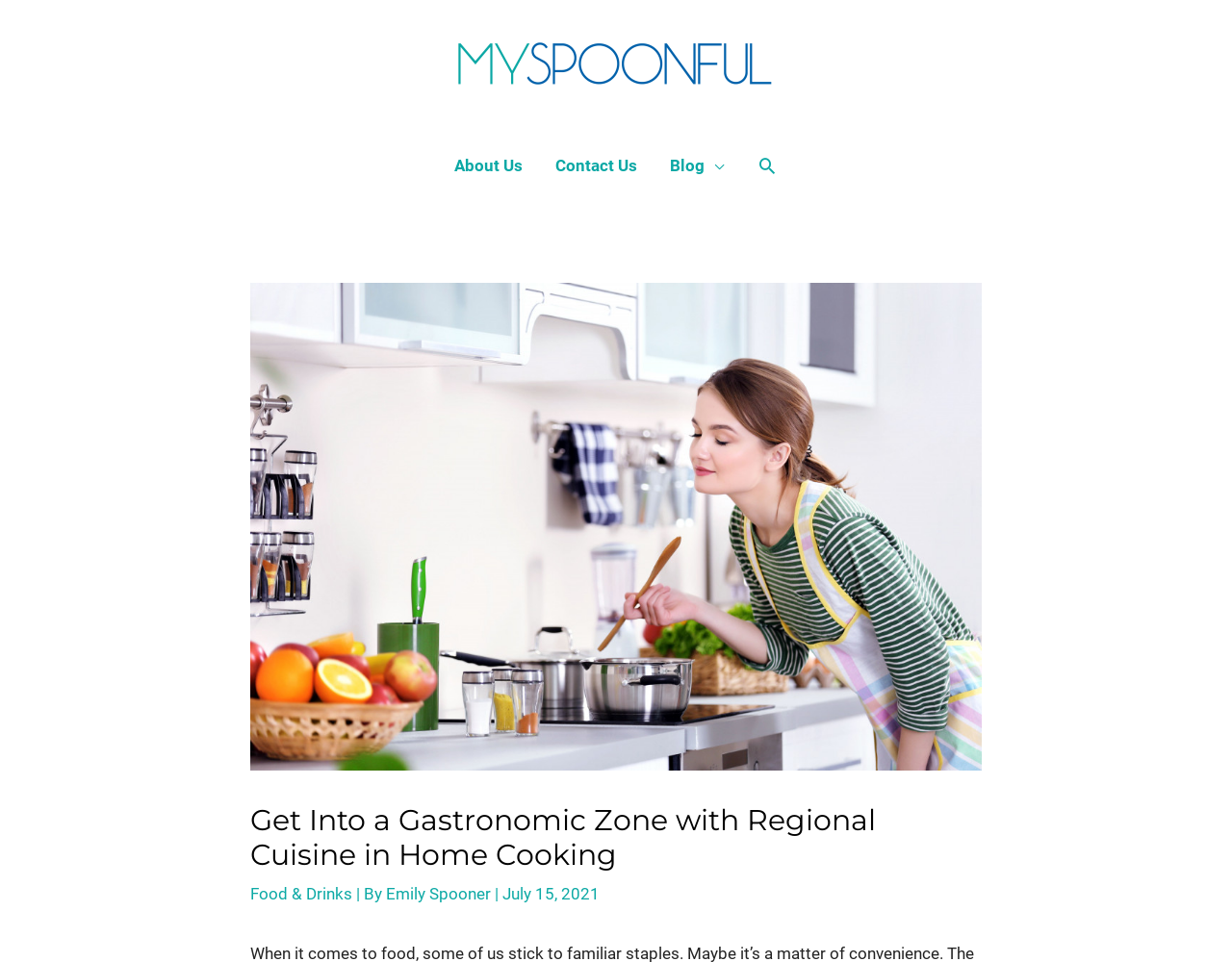What is the text of the webpage's headline?

Get Into a Gastronomic Zone with Regional Cuisine in Home Cooking